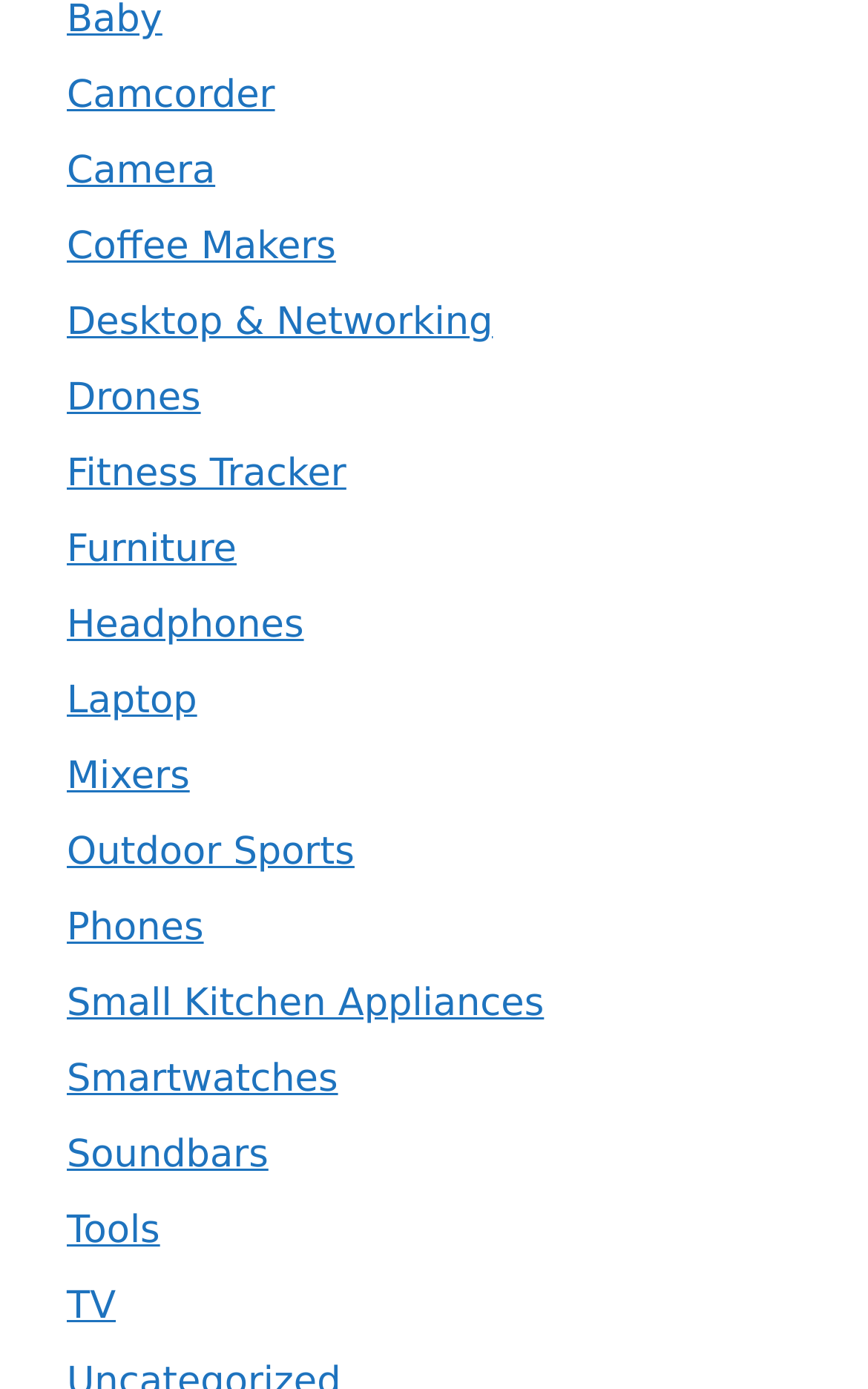Give a one-word or short-phrase answer to the following question: 
What is the category located at the bottom of the list?

TV